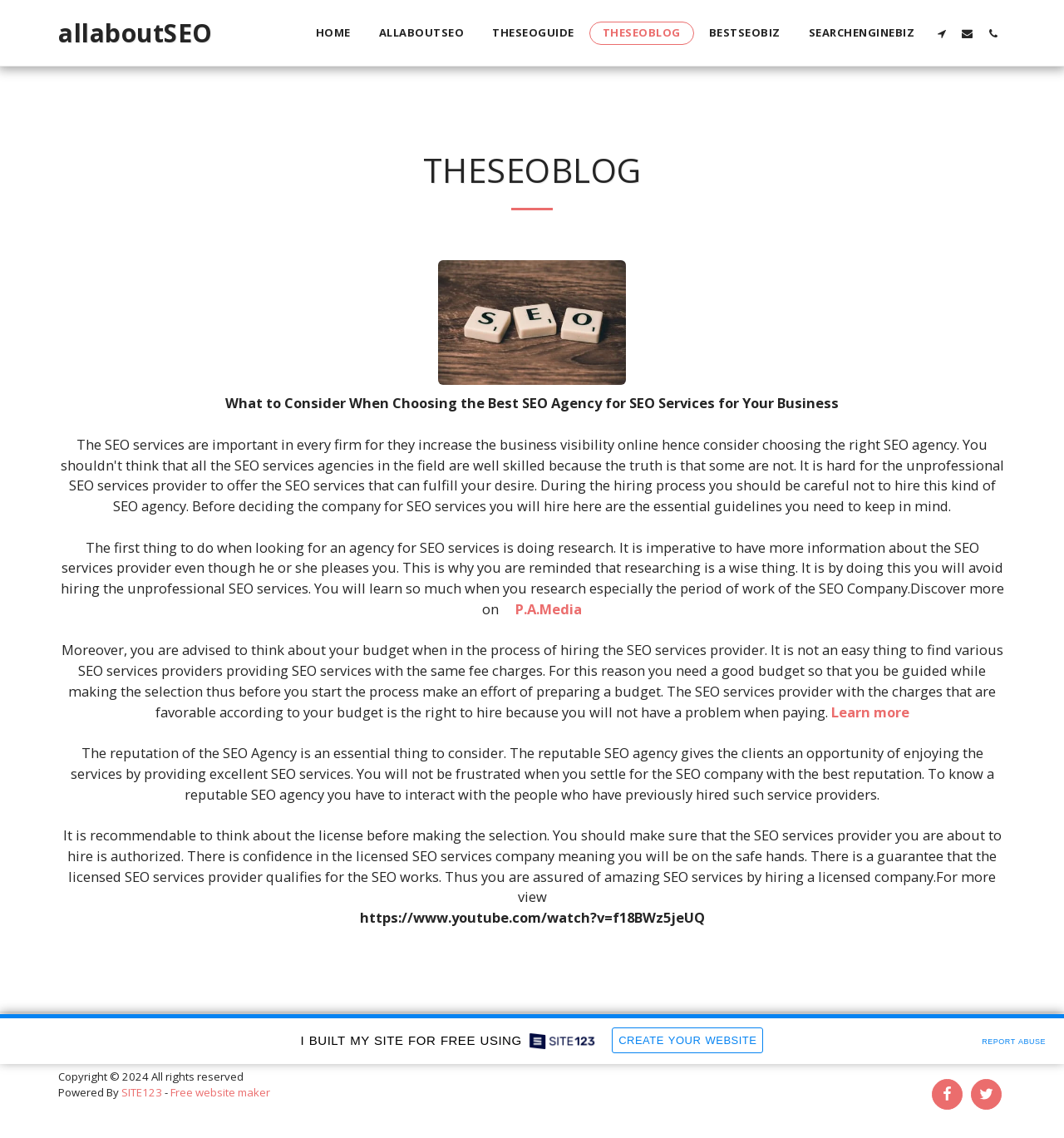Locate the bounding box coordinates of the item that should be clicked to fulfill the instruction: "Visit theSEOblog".

[0.554, 0.019, 0.652, 0.039]